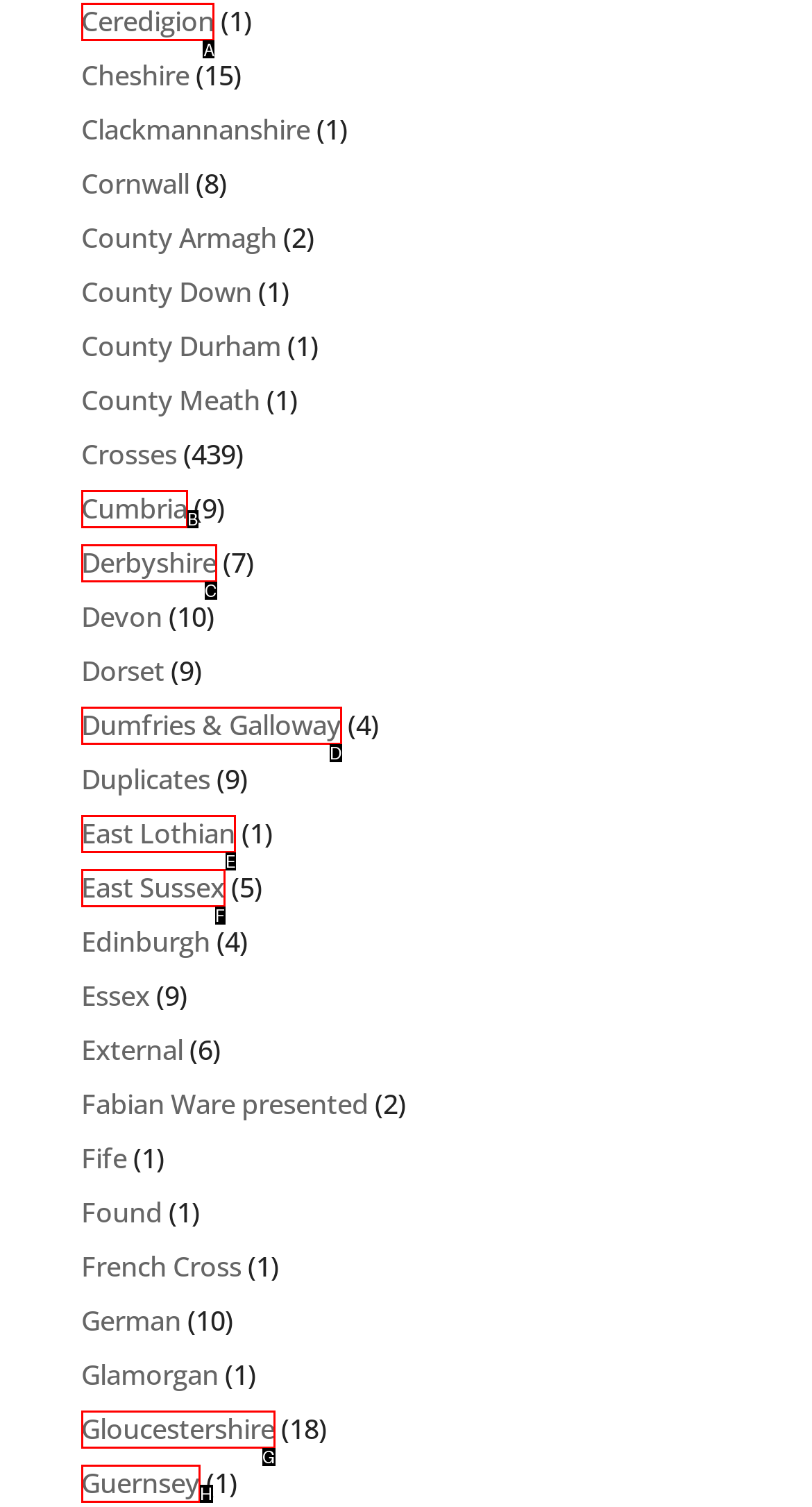Select the HTML element that needs to be clicked to perform the task: Click on Ceredigion. Reply with the letter of the chosen option.

A